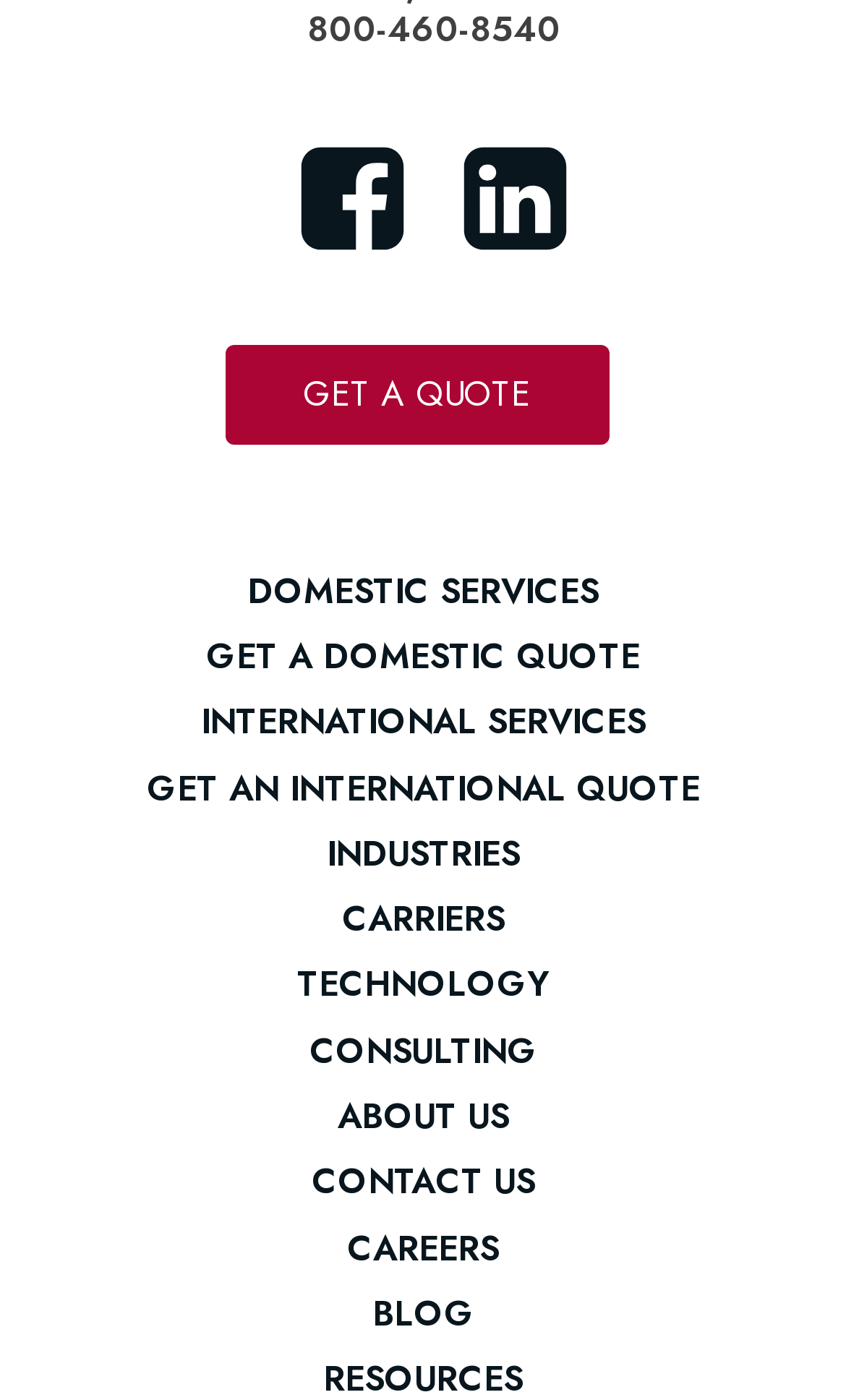Utilize the details in the image to thoroughly answer the following question: How many quote options are there?

There are two quote options on the webpage, one for 'GET A QUOTE' and one for 'GET A DOMESTIC QUOTE' or 'GET AN INTERNATIONAL QUOTE', depending on the service chosen.